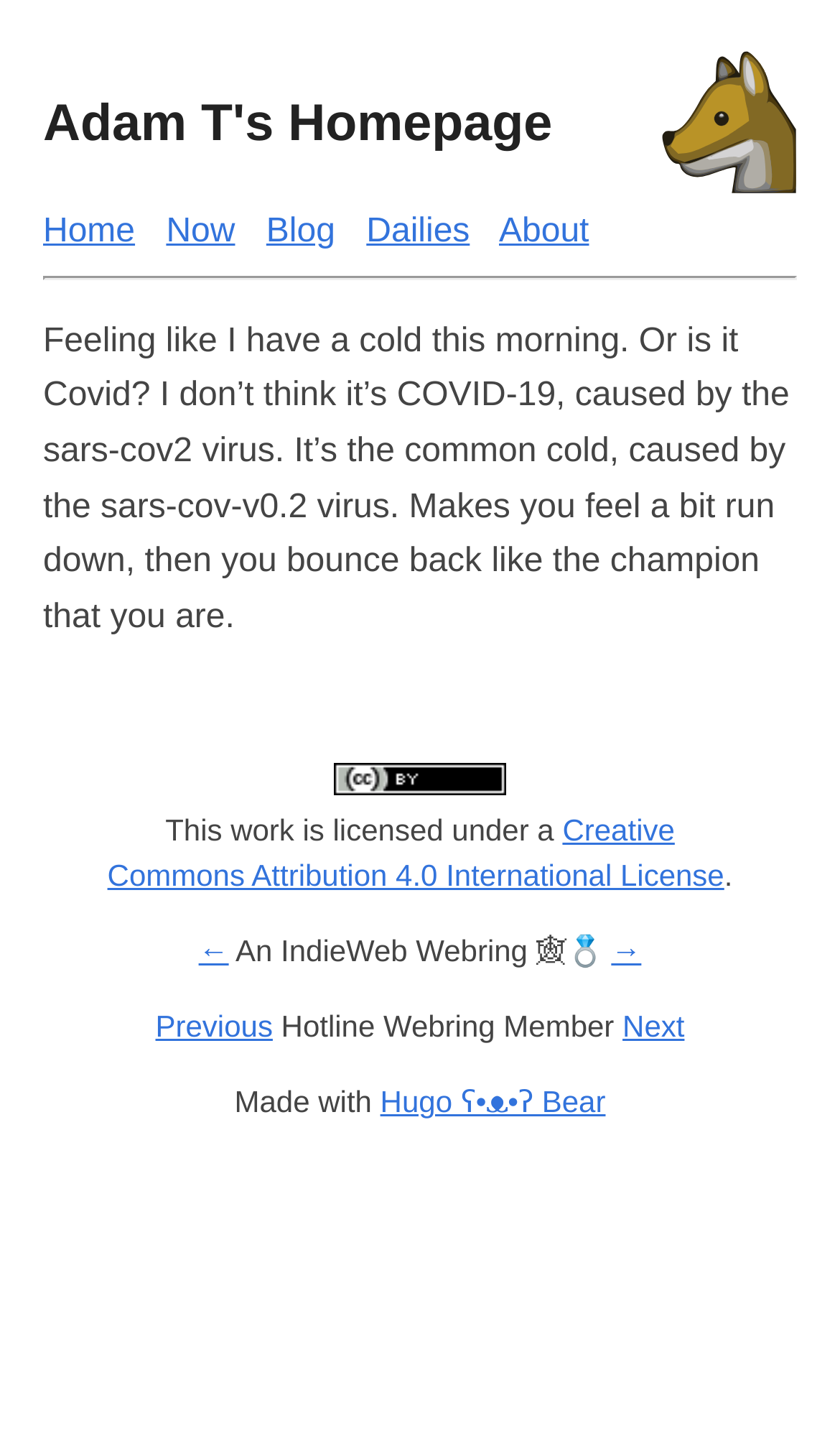Find the bounding box coordinates of the element to click in order to complete the given instruction: "view blog."

[0.317, 0.149, 0.399, 0.174]